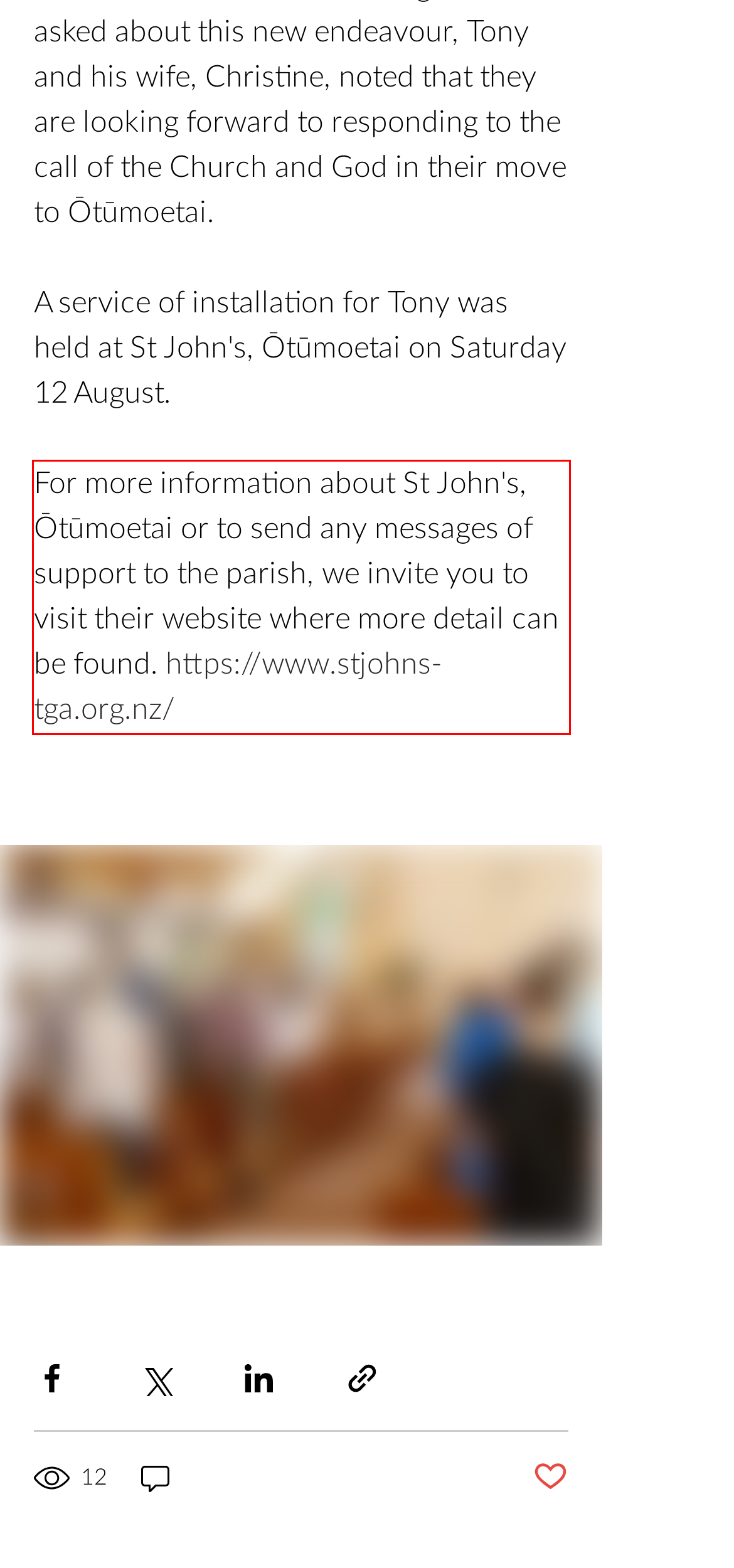Within the screenshot of the webpage, locate the red bounding box and use OCR to identify and provide the text content inside it.

For more information about St John's, Ōtūmoetai or to send any messages of support to the parish, we invite you to visit their website where more detail can be found. https://www.stjohns-tga.org.nz/